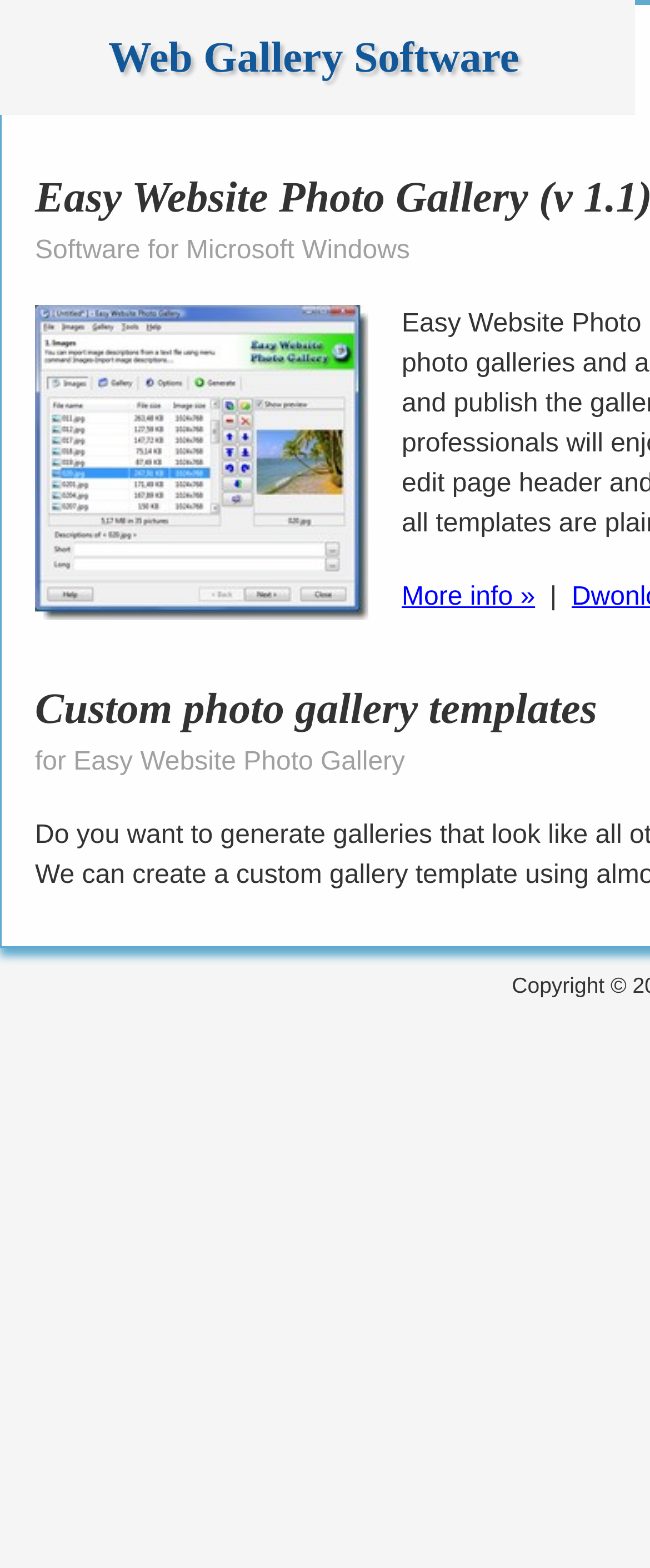Are there custom templates available for the software?
Provide a fully detailed and comprehensive answer to the question.

I found a link element with the text 'Custom photo gallery templates' which suggests that custom templates are available for the software.